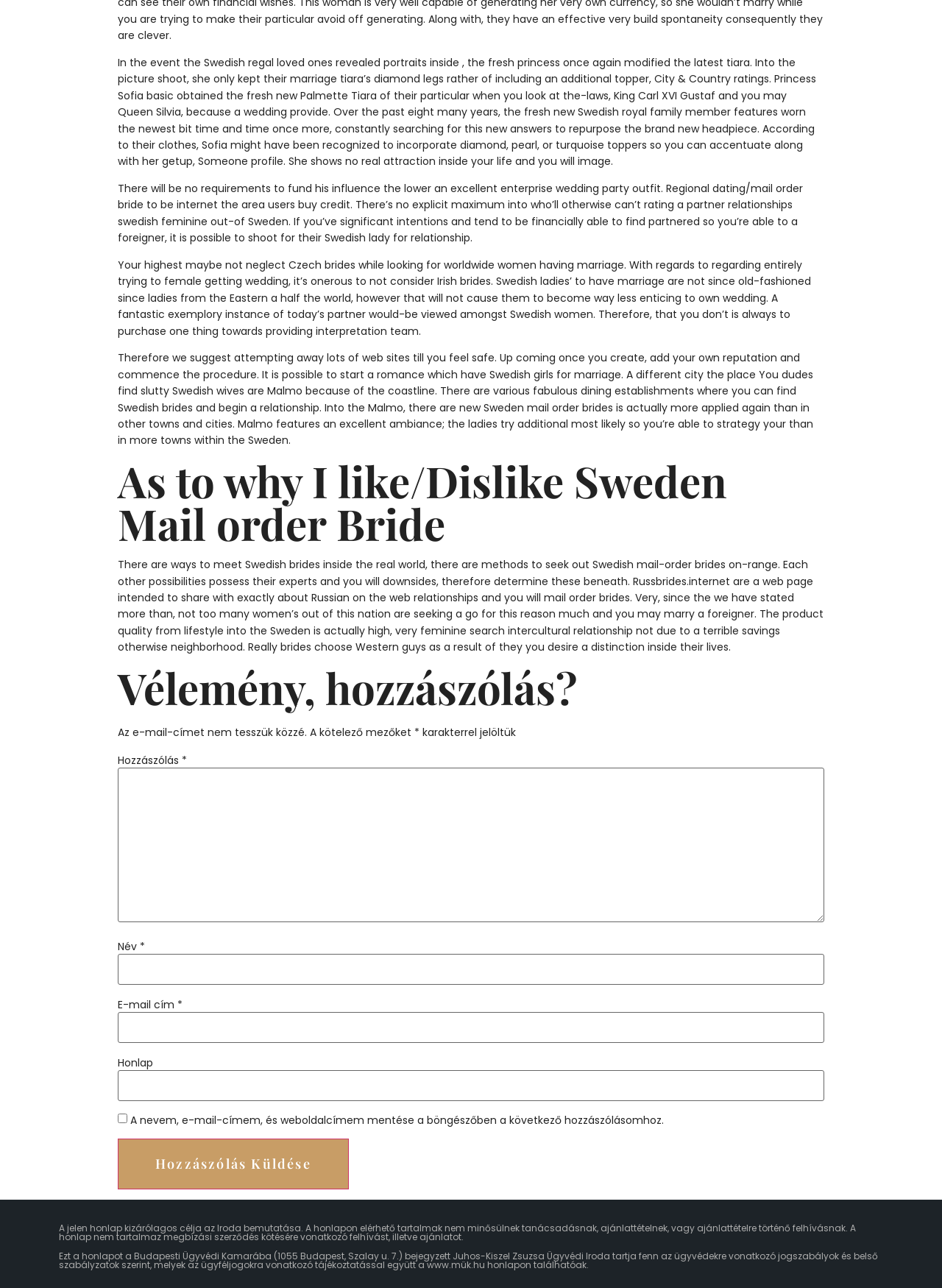Using the provided element description "name="submit" value="Hozzászólás küldése"", determine the bounding box coordinates of the UI element.

[0.125, 0.884, 0.37, 0.923]